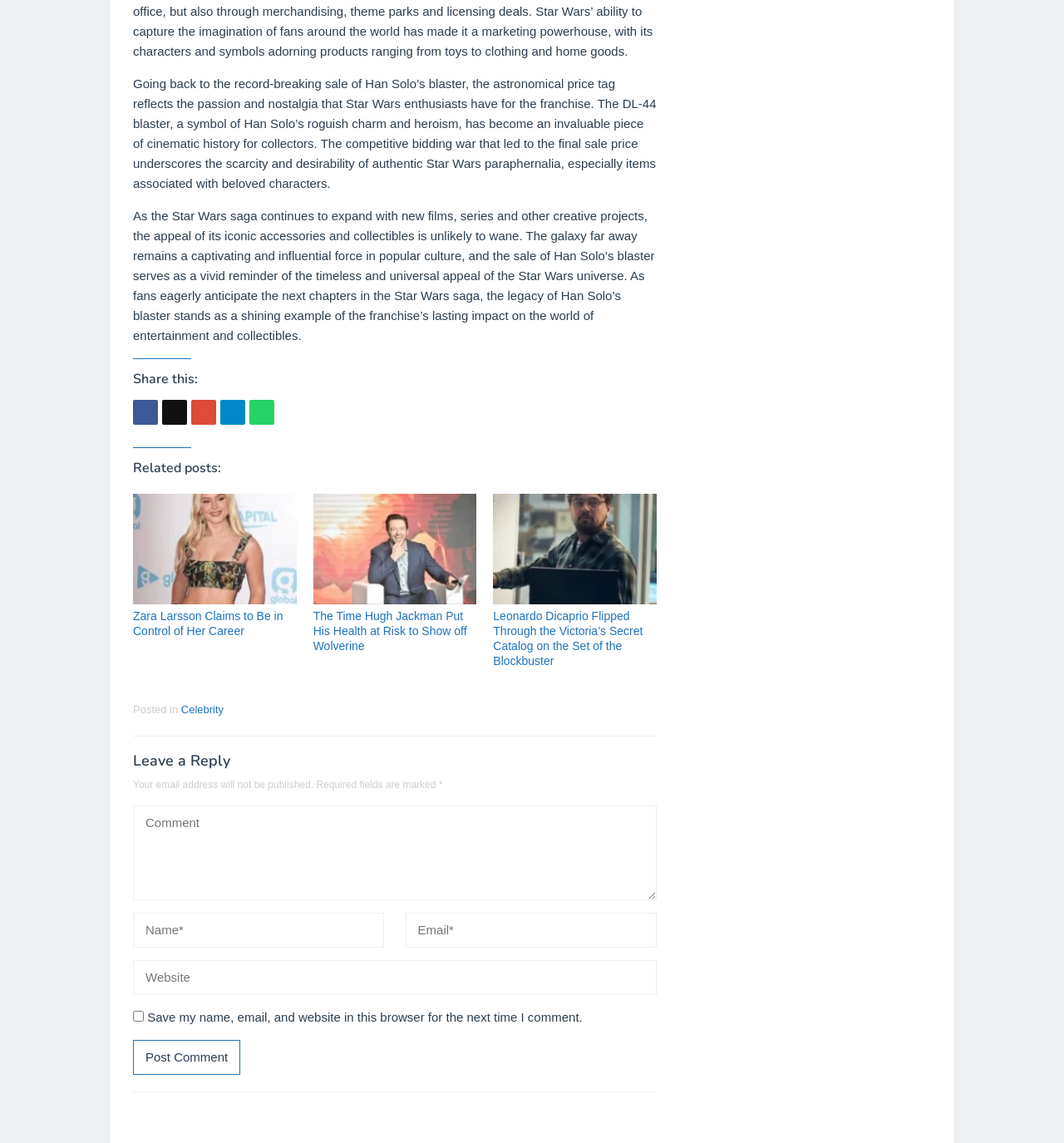Please provide a detailed answer to the question below based on the screenshot: 
What is the topic of the article?

The topic of the article can be determined by reading the static text elements, which mention Han Solo's blaster and the Star Wars franchise. The text also discusses the sale of the blaster and its significance in the context of the Star Wars universe.